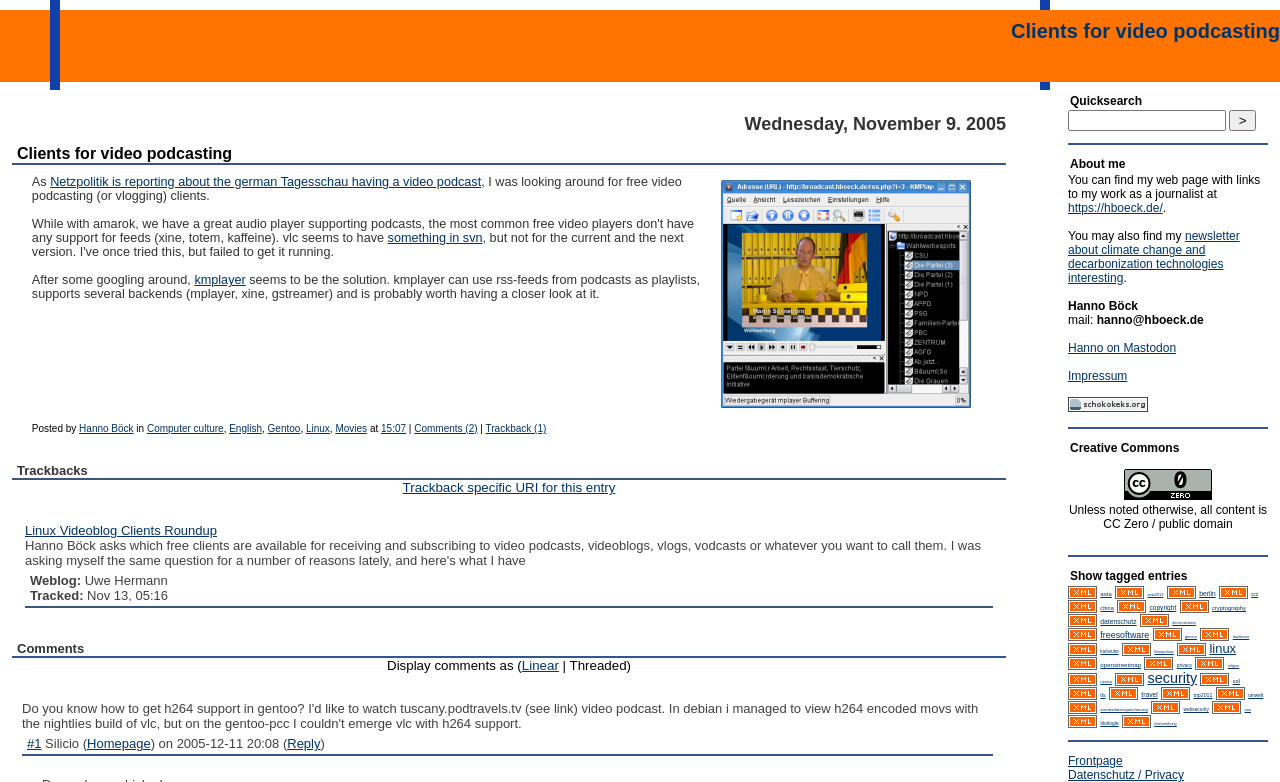Give a one-word or short phrase answer to this question: 
What is the author's name?

Hanno Böck